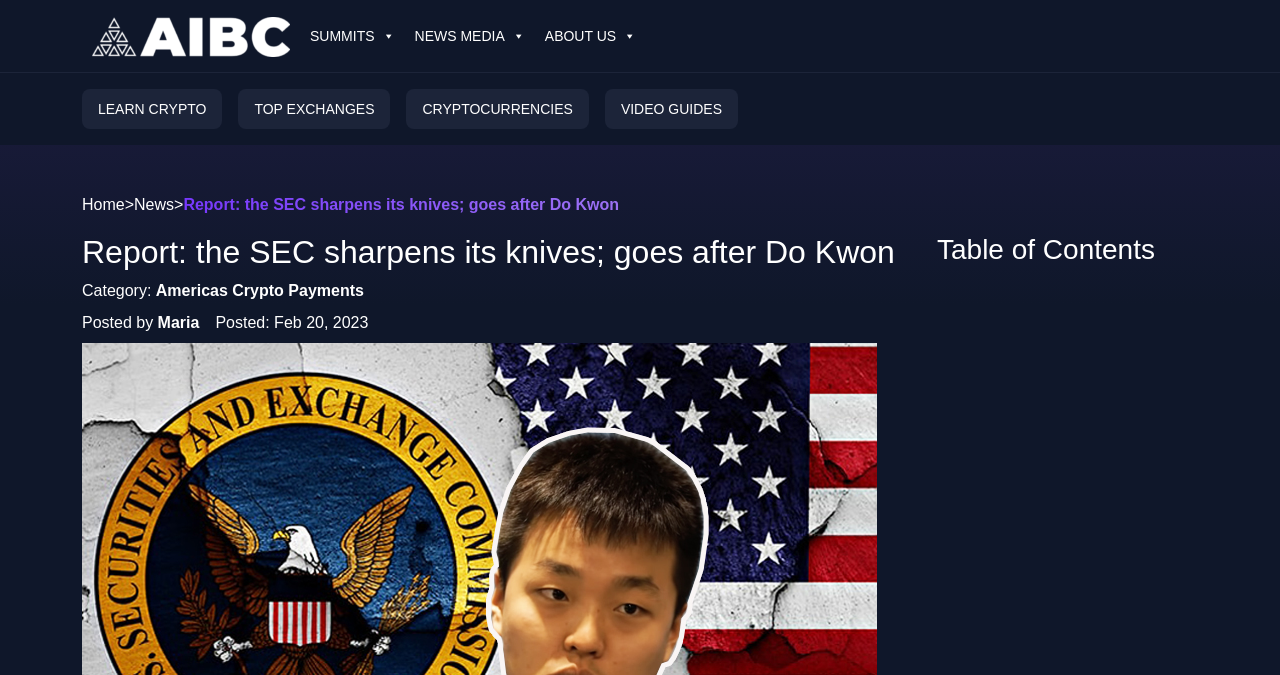Show the bounding box coordinates for the HTML element described as: "ABOUT US".

[0.418, 0.024, 0.505, 0.083]